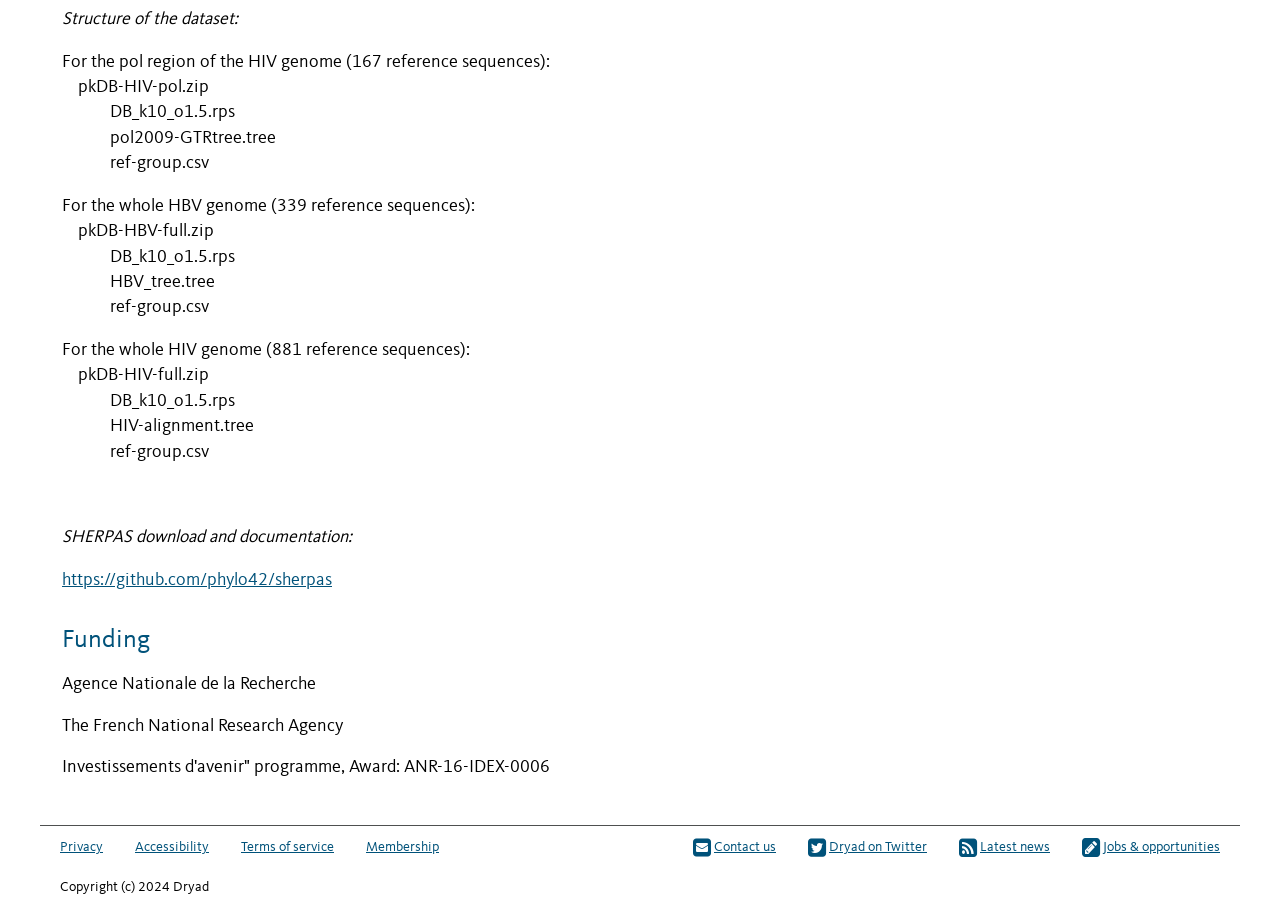Answer the following in one word or a short phrase: 
What is the name of the French National Research Agency?

Agence Nationale de la Recherche